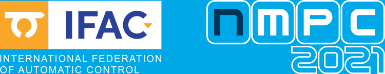Give a meticulous account of what the image depicts.

The image prominently features the logo for the "NMPC 2021," an event organized by the International Federation of Automatic Control (IFAC). The logo comprises the acronym "IFAC" in stylized typography alongside a visual element symbolizing automatic control, followed by "NMPC 2021" in a bold and modern font against a vibrant blue background. This design reflects the event's focus on Model Predictive Control (MPC) and aligns with the theme of innovation in automatic control systems. The overall aesthetic conveys professionalism and a forward-thinking approach to the field, encapsulating the spirit of the international conference.